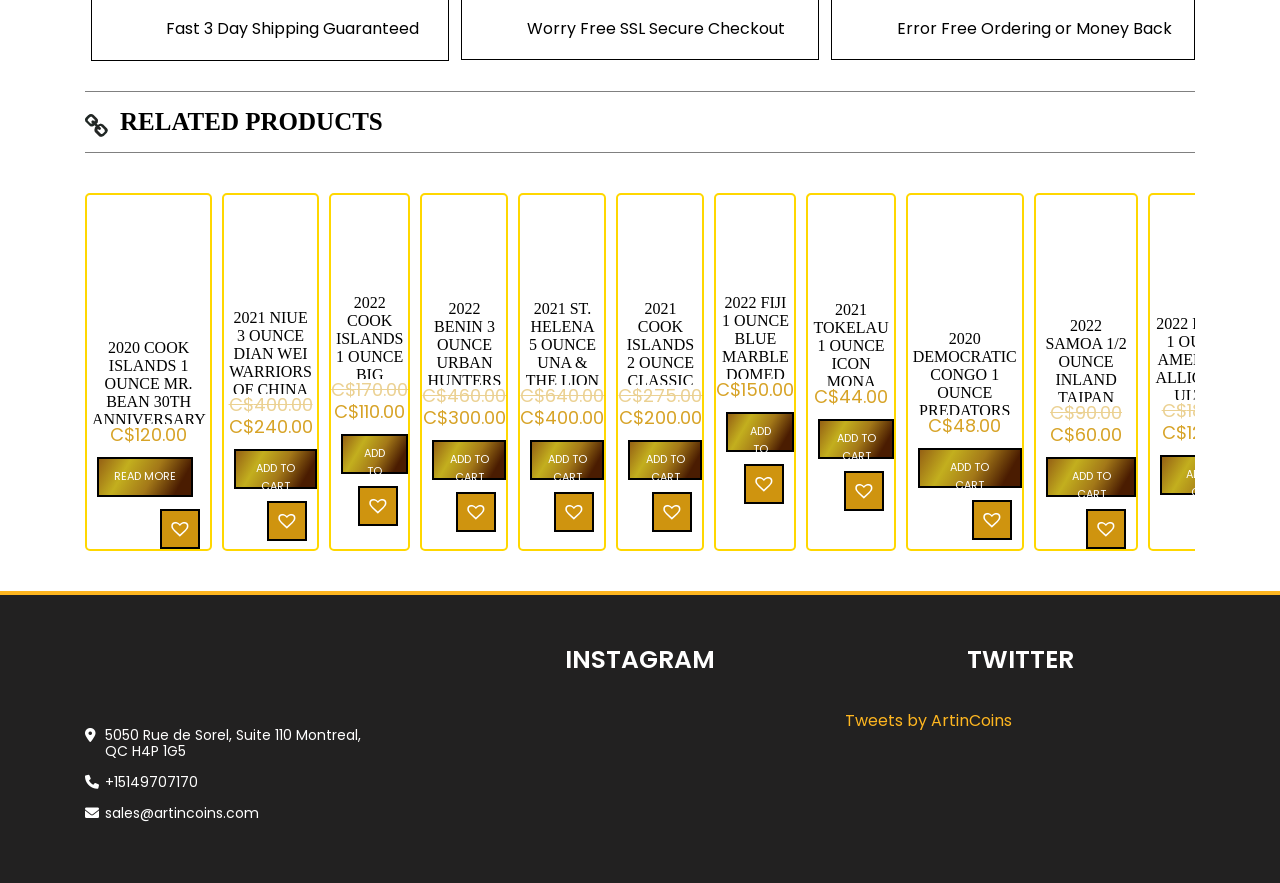Identify the bounding box coordinates necessary to click and complete the given instruction: "View related products".

[0.066, 0.103, 0.934, 0.173]